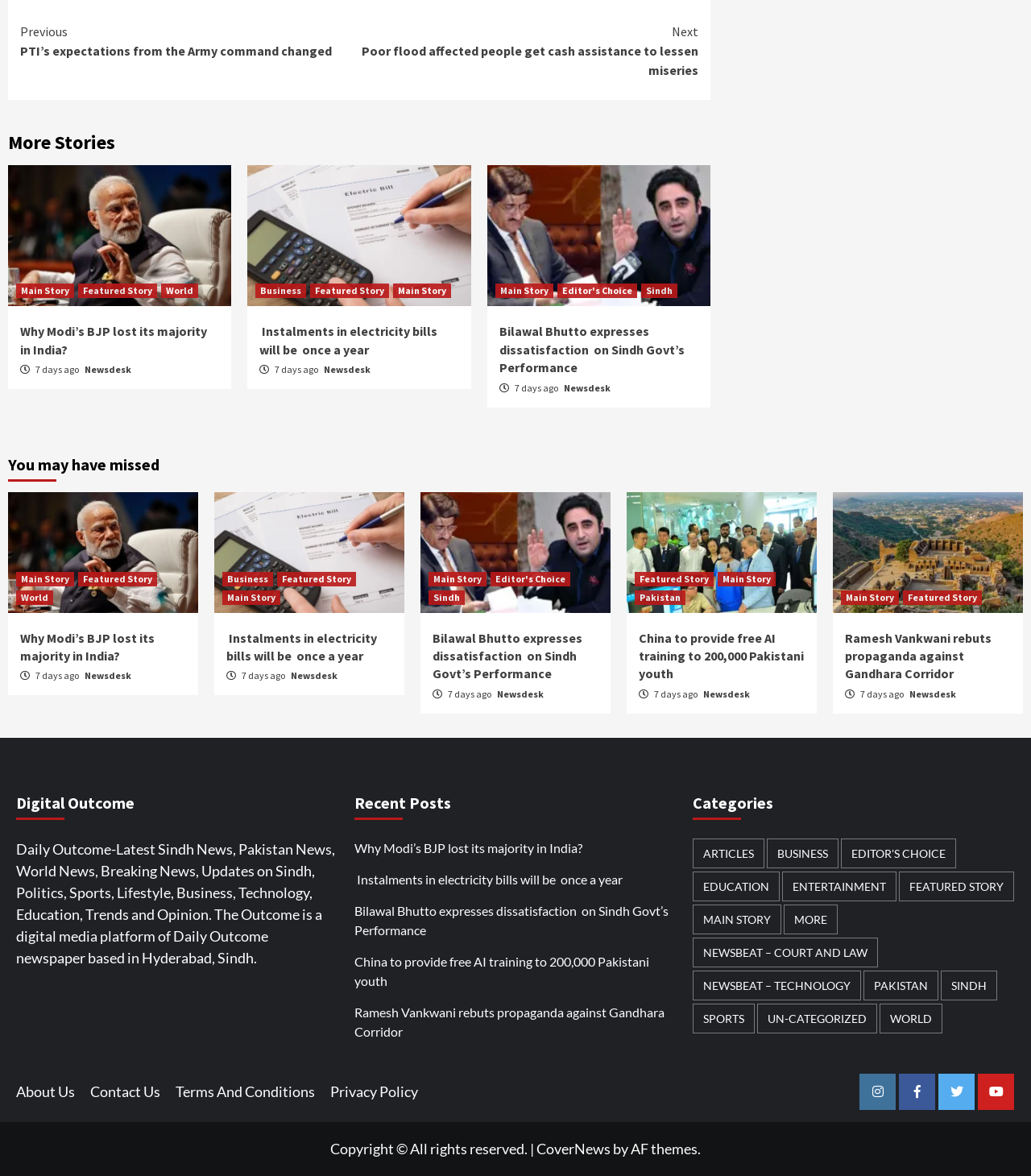Determine the bounding box coordinates of the element that should be clicked to execute the following command: "Click on 'Continue Reading'".

[0.02, 0.012, 0.677, 0.075]